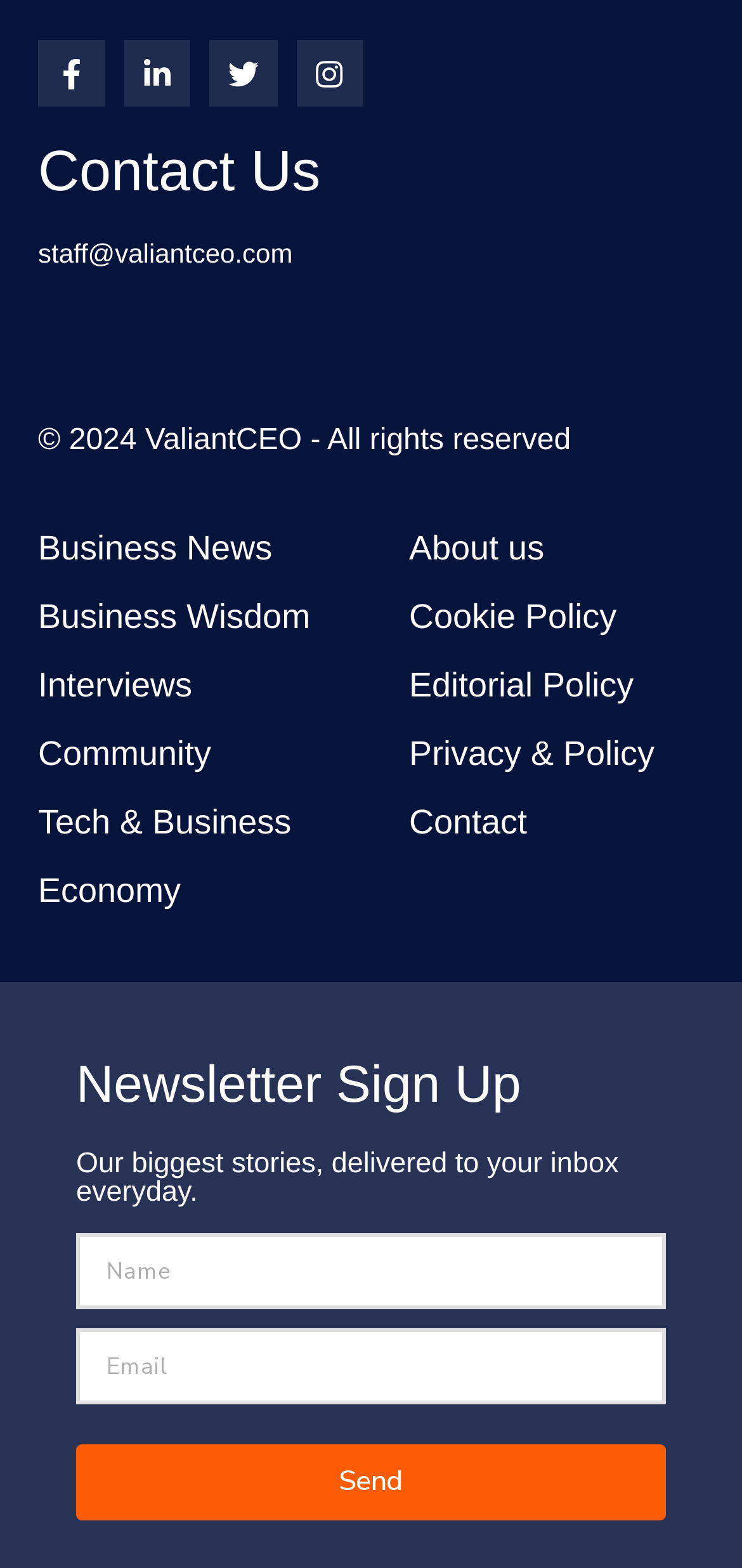Please mark the bounding box coordinates of the area that should be clicked to carry out the instruction: "Click on Facebook link".

[0.051, 0.026, 0.142, 0.068]